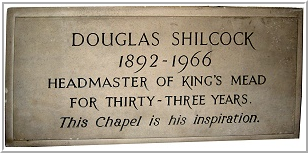Describe the image with as much detail as possible.

The image features a commemorative plaque dedicated to Douglas Shilcock, who served as the headmaster of King's Mead for thirty-three years. The plaque bears the inscription: "DOUGLAS SHILCOCK 1892-1966 HEADMASTER OF KING'S MEAD FOR THIRTY-THREE YEARS. This Chapel is his inspiration." This tribute highlights Shilcock's significant contributions to the institution and acknowledges the lasting impact he had on the school community. The plaque is likely displayed within the chapel, serving as a reminder of his dedication and leadership.